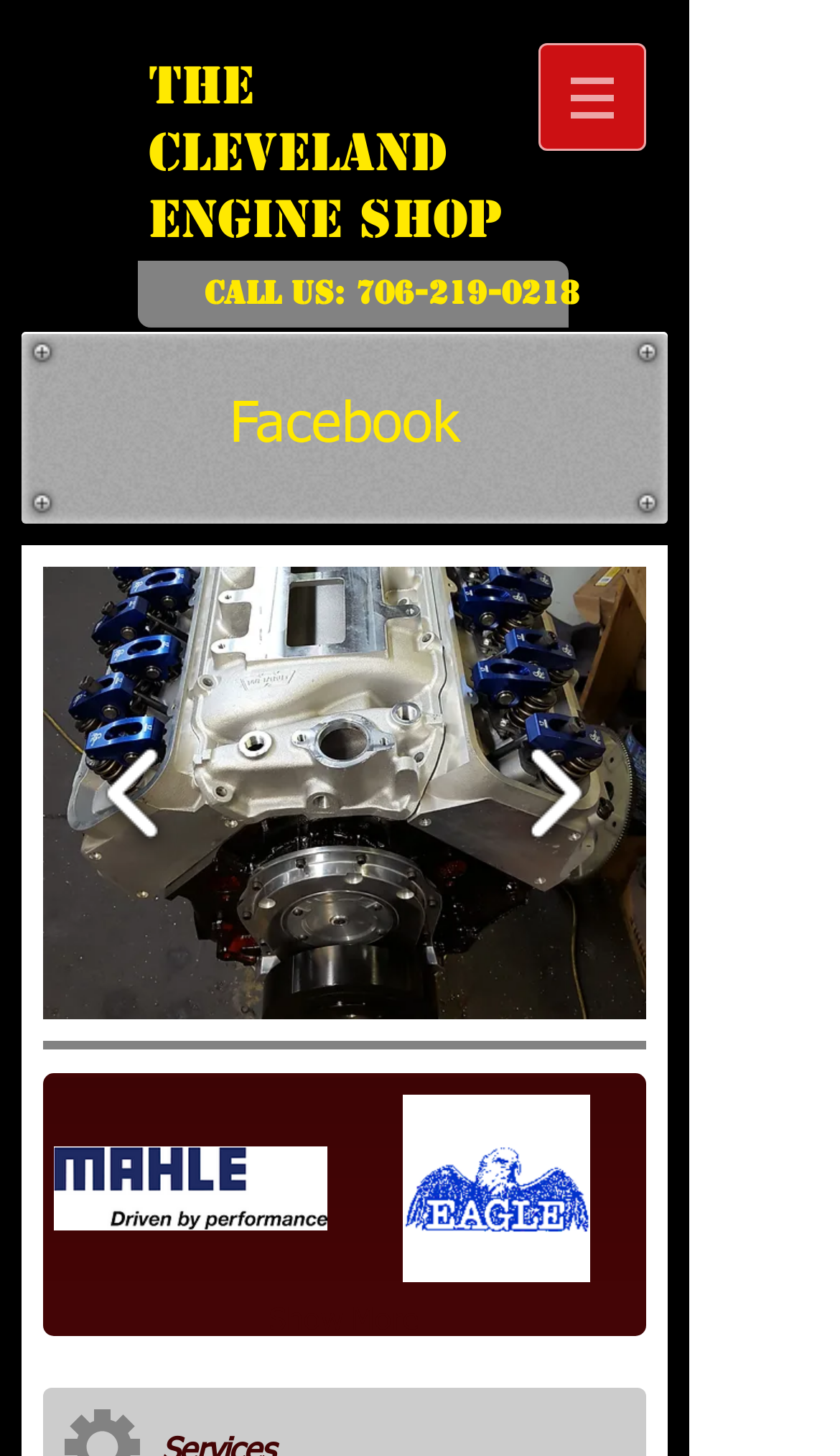What is the name of the engine shop?
Look at the screenshot and respond with one word or a short phrase.

The Cleveland Engine Shop